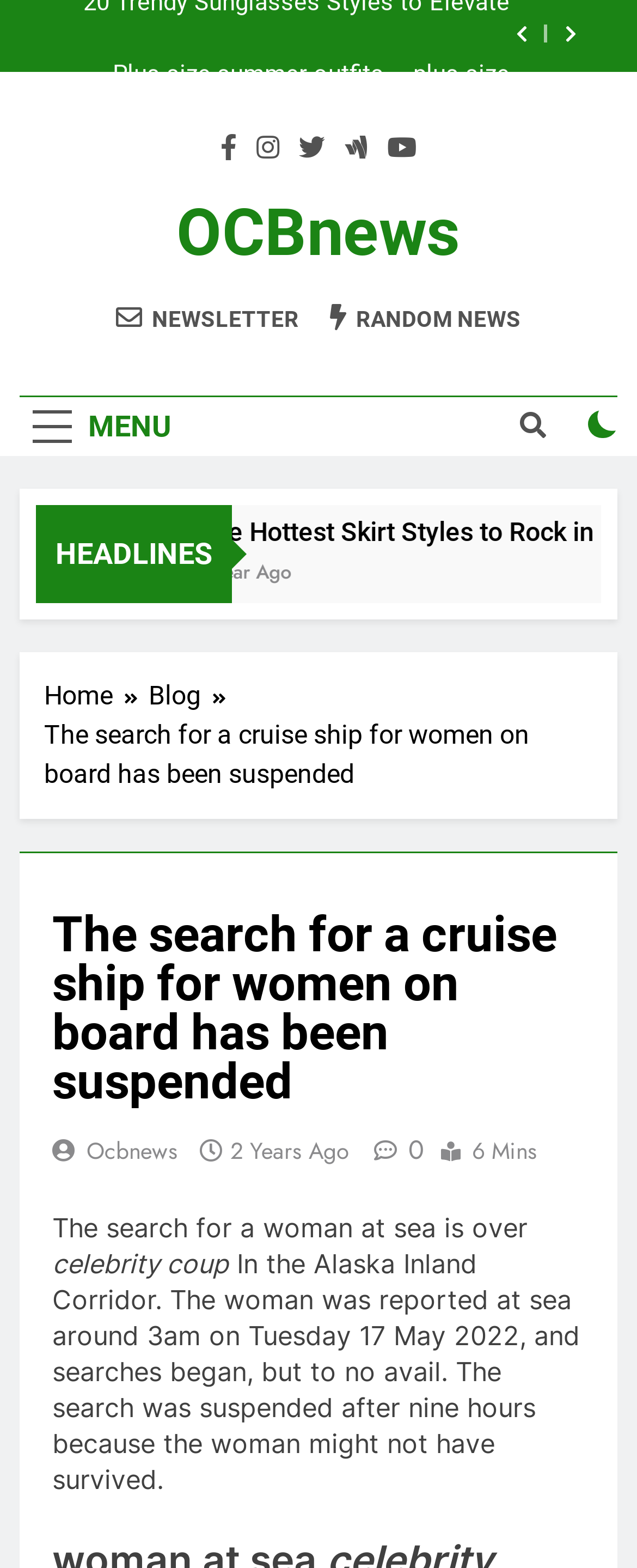Using the webpage screenshot and the element description Random News, determine the bounding box coordinates. Specify the coordinates in the format (top-left x, top-left y, bottom-right x, bottom-right y) with values ranging from 0 to 1.

[0.518, 0.193, 0.818, 0.213]